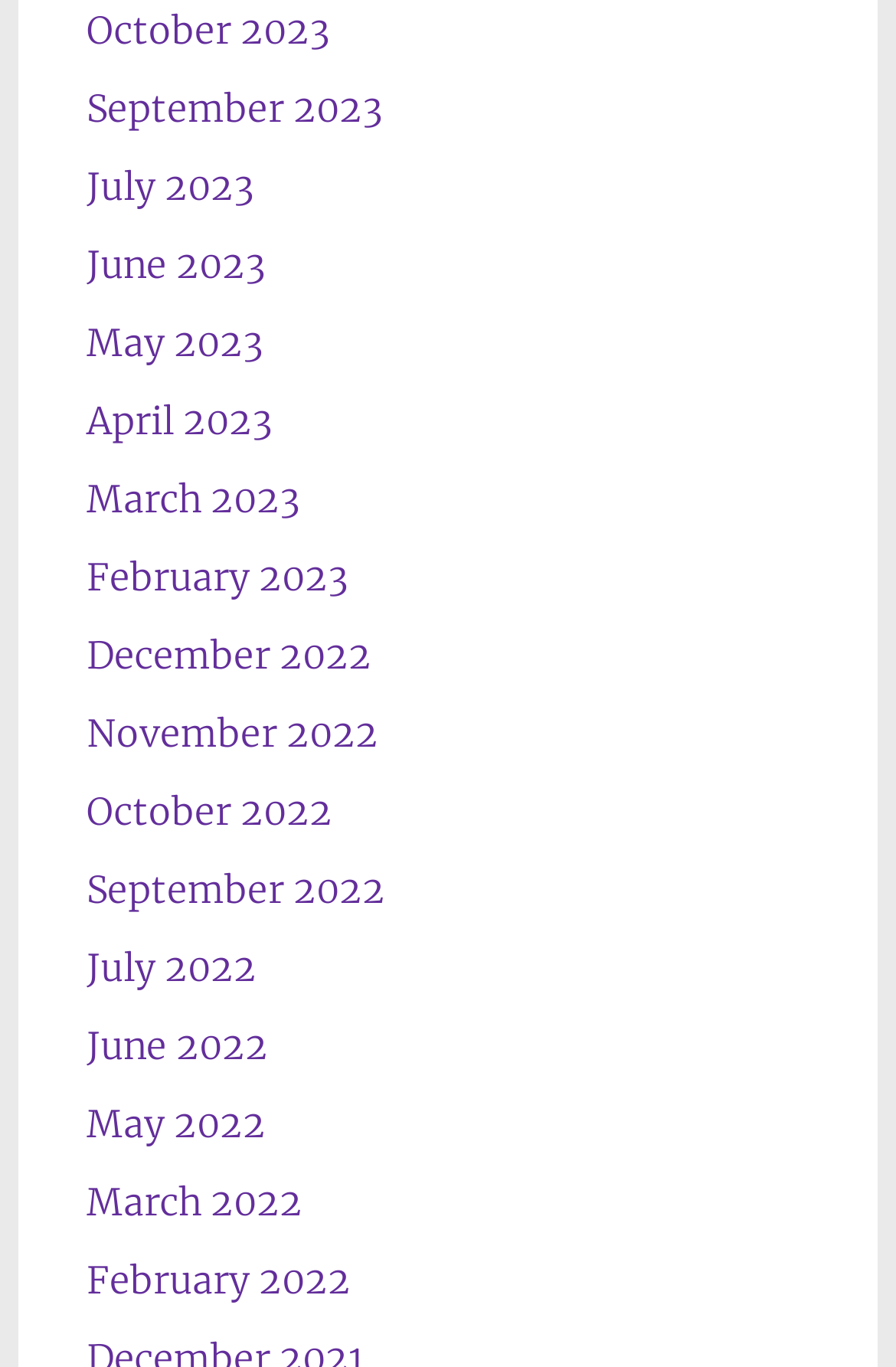Identify the coordinates of the bounding box for the element that must be clicked to accomplish the instruction: "view September 2022".

[0.097, 0.634, 0.43, 0.667]